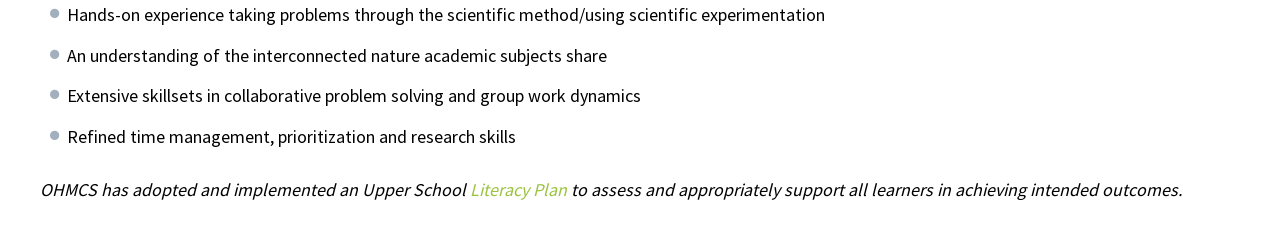Give a concise answer using one word or a phrase to the following question:
How many skills are mentioned for academic subjects?

one